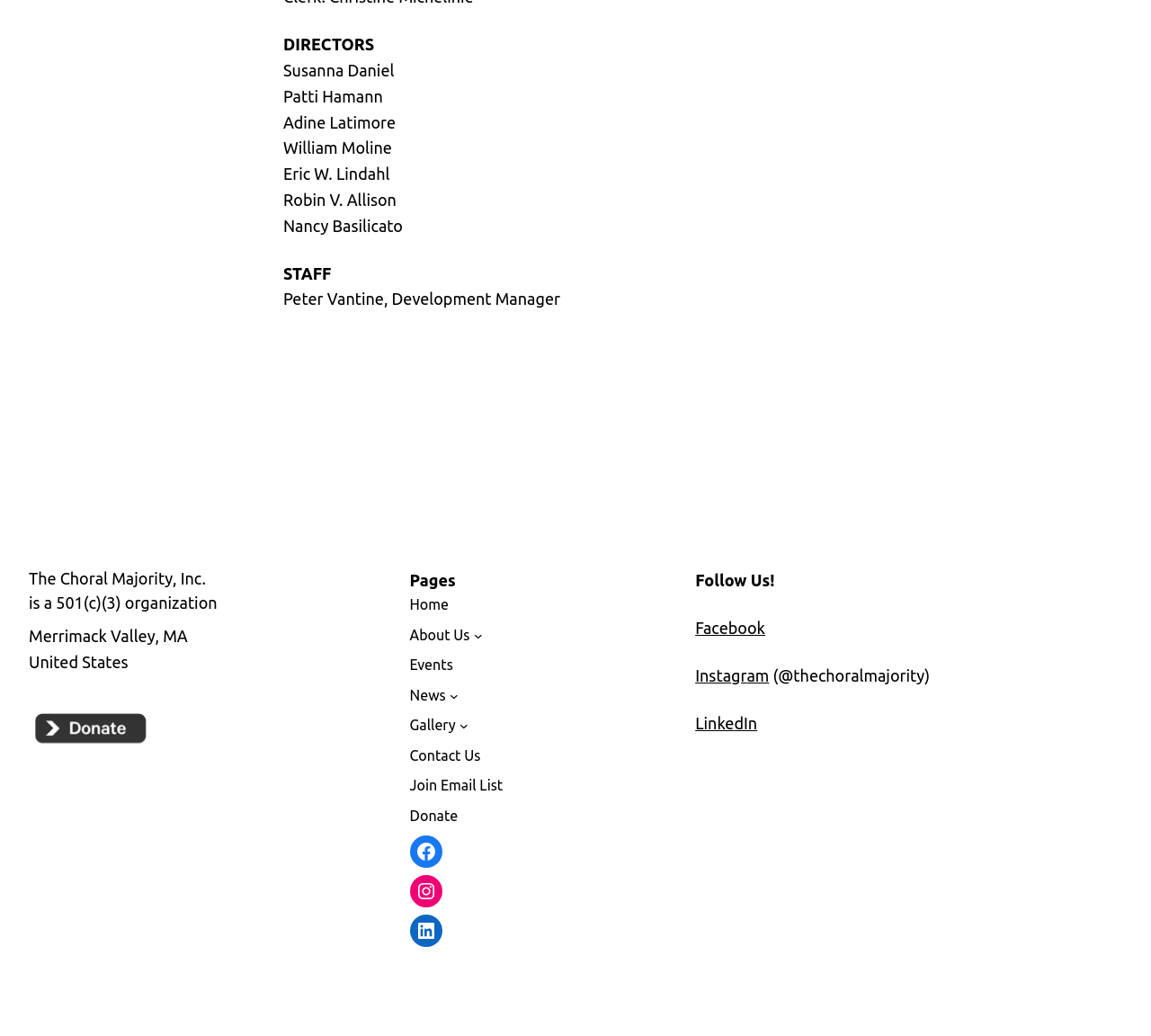Locate the bounding box coordinates of the area that needs to be clicked to fulfill the following instruction: "Donate to The Choral Majority". The coordinates should be in the format of four float numbers between 0 and 1, namely [left, top, right, bottom].

[0.356, 0.777, 0.398, 0.799]